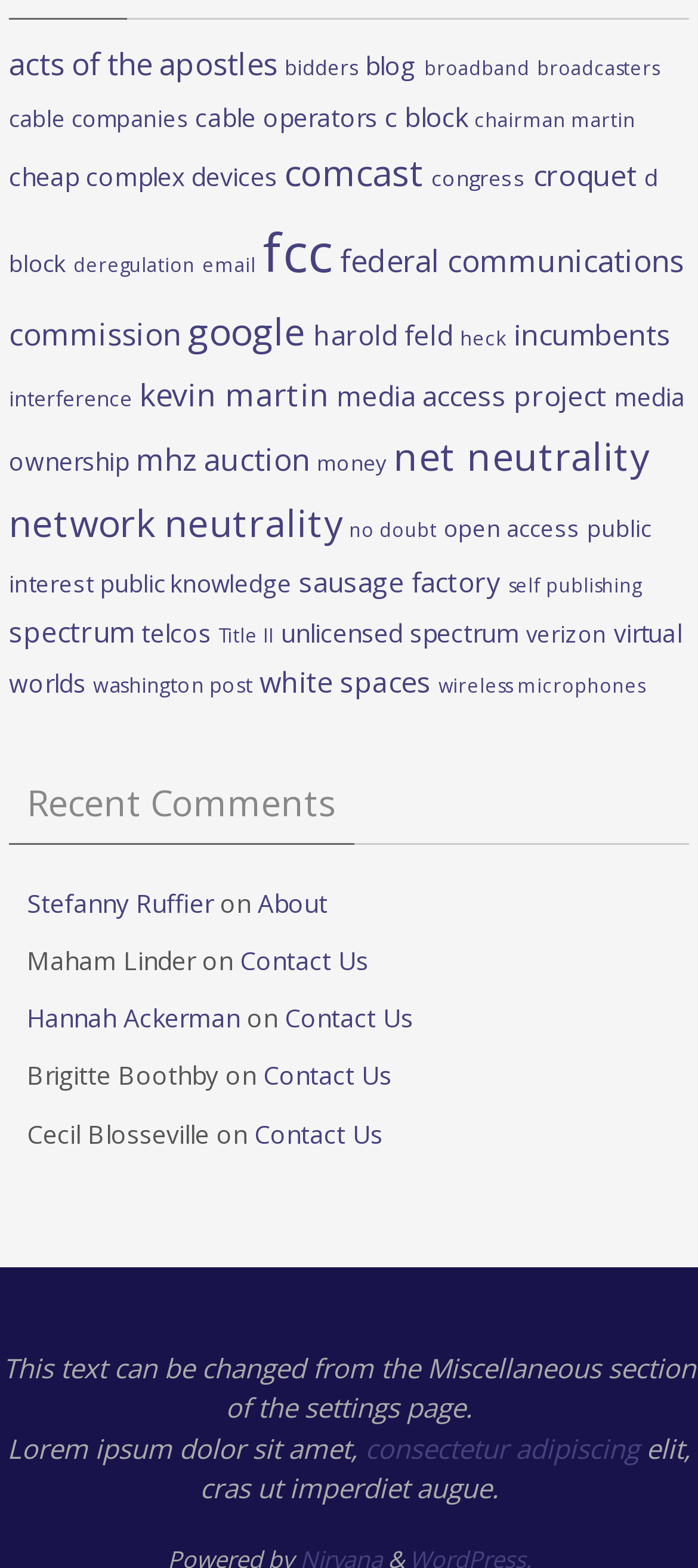What is the purpose of the 'Recent Comments' section?
Please provide a single word or phrase as your answer based on the image.

To display recent comments